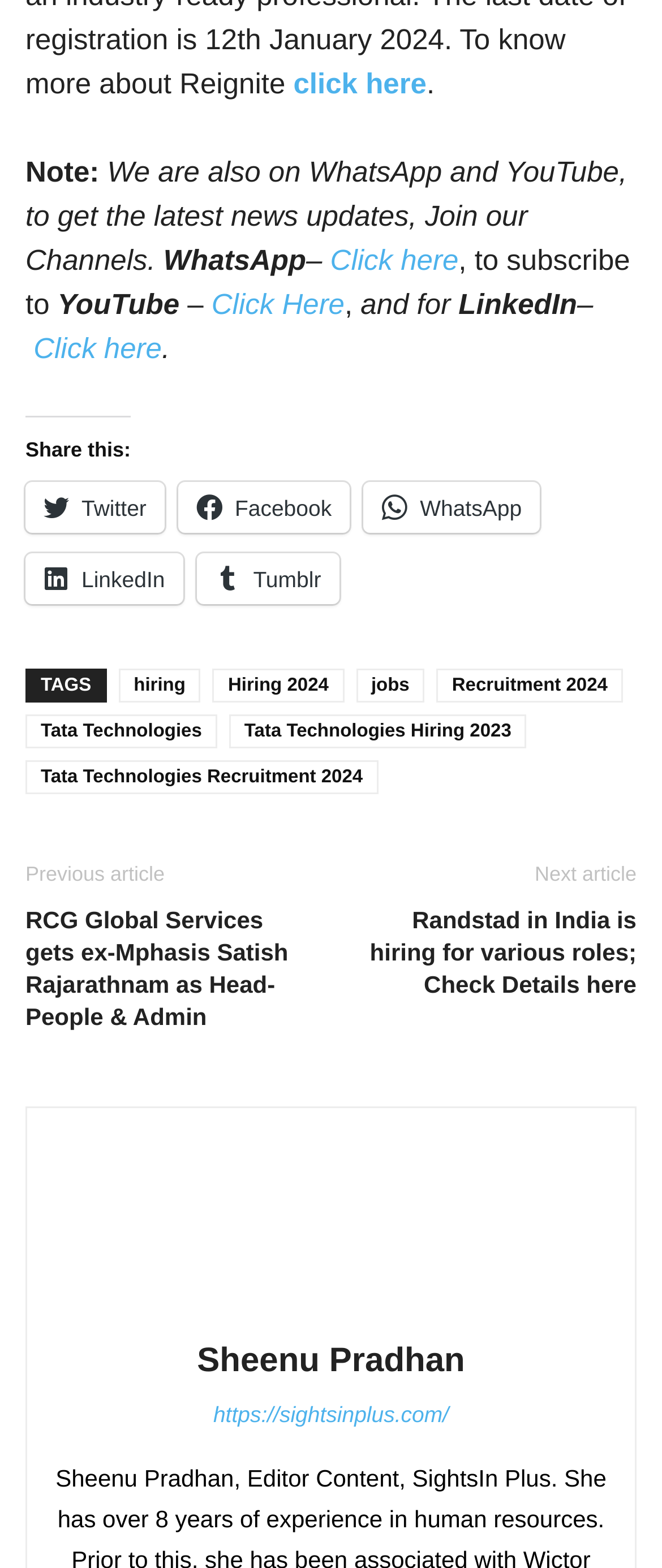Provide a one-word or one-phrase answer to the question:
How many social media channels are mentioned?

3